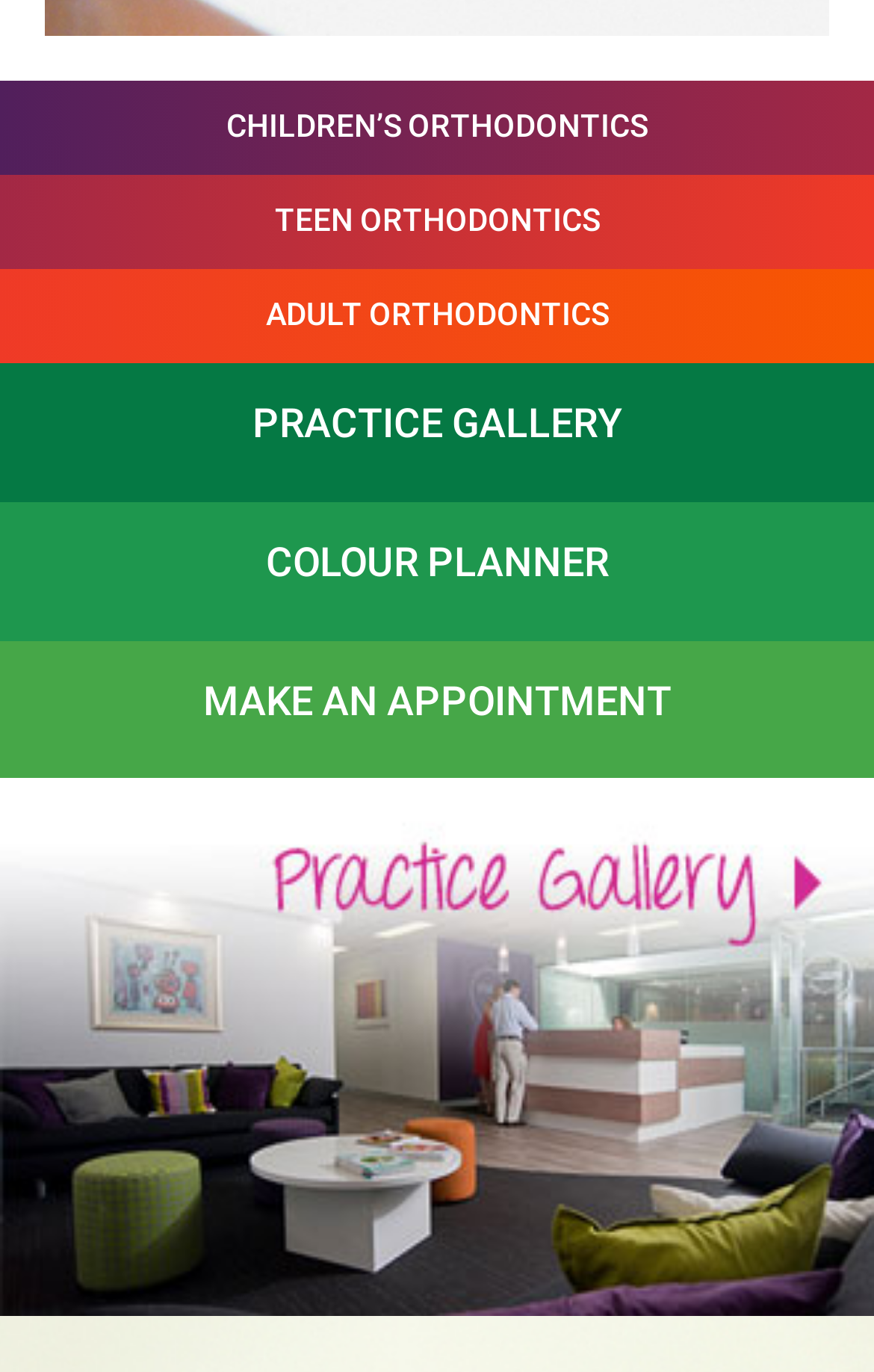Determine the bounding box coordinates for the UI element described. Format the coordinates as (top-left x, top-left y, bottom-right x, bottom-right y) and ensure all values are between 0 and 1. Element description: Practice Gallery

[0.0, 0.264, 1.0, 0.366]